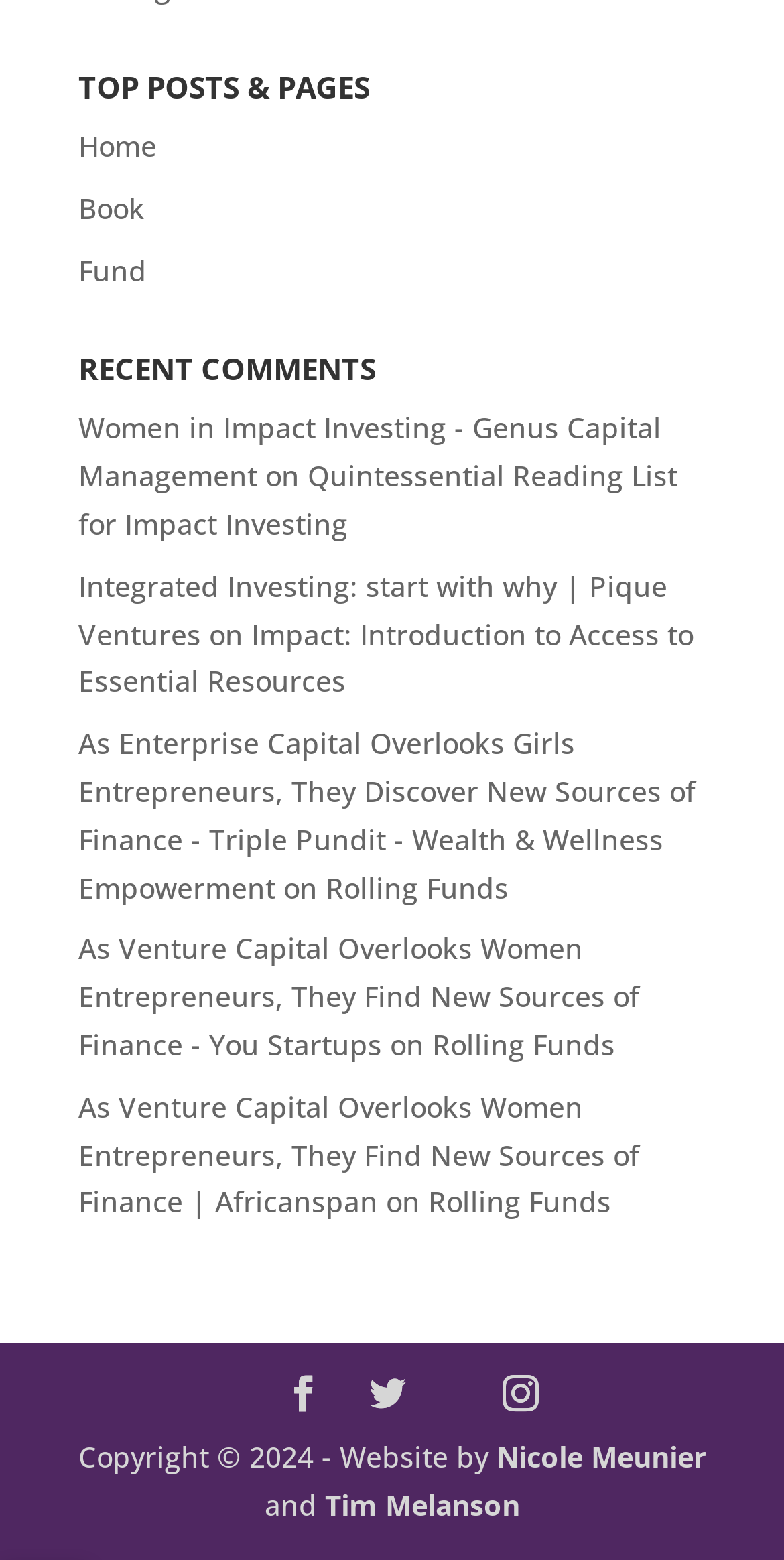Can you find the bounding box coordinates for the UI element given this description: "Home"? Provide the coordinates as four float numbers between 0 and 1: [left, top, right, bottom].

[0.1, 0.081, 0.2, 0.106]